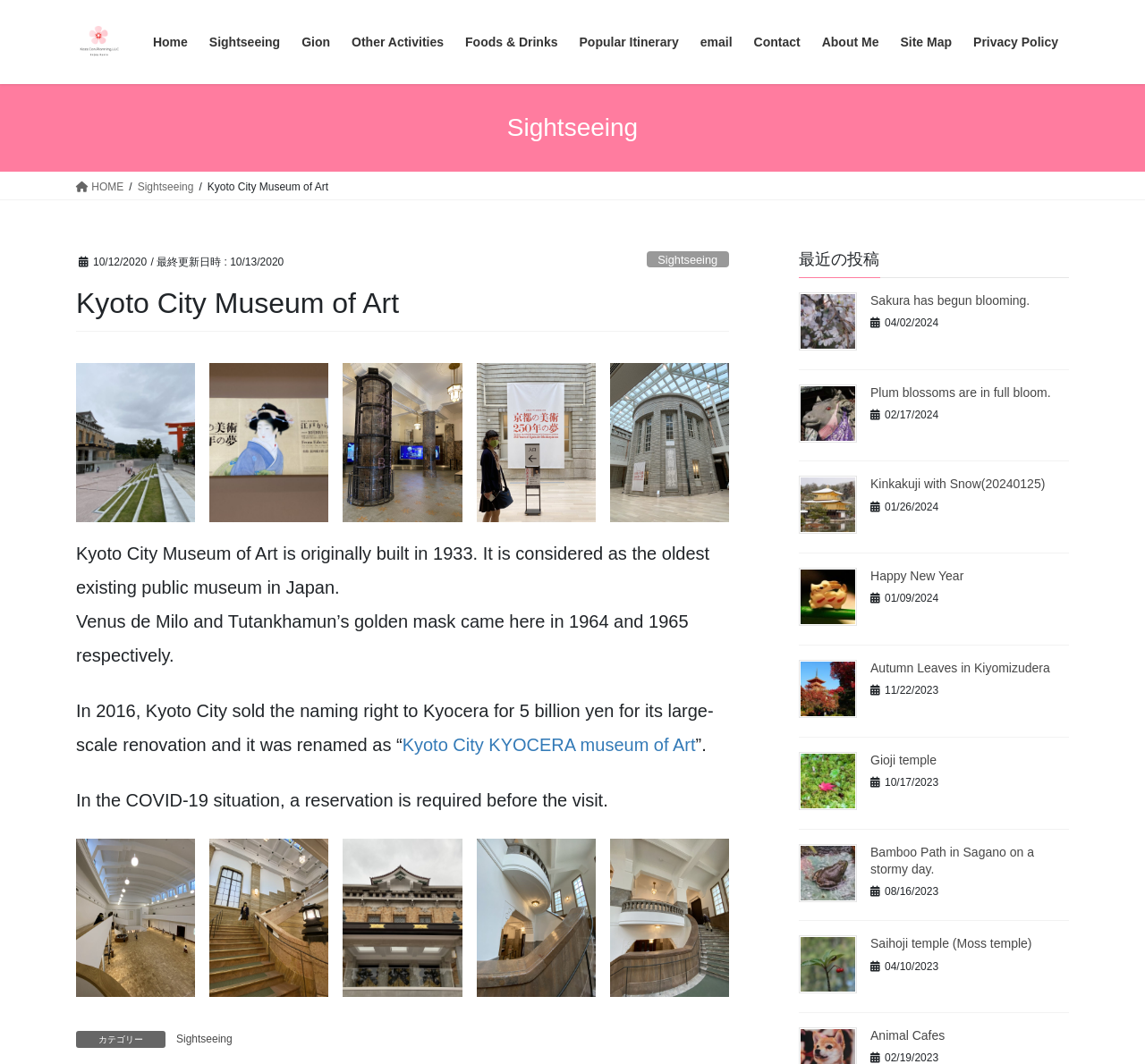Please specify the bounding box coordinates of the clickable section necessary to execute the following command: "Learn about 'Gion' district".

[0.254, 0.02, 0.298, 0.06]